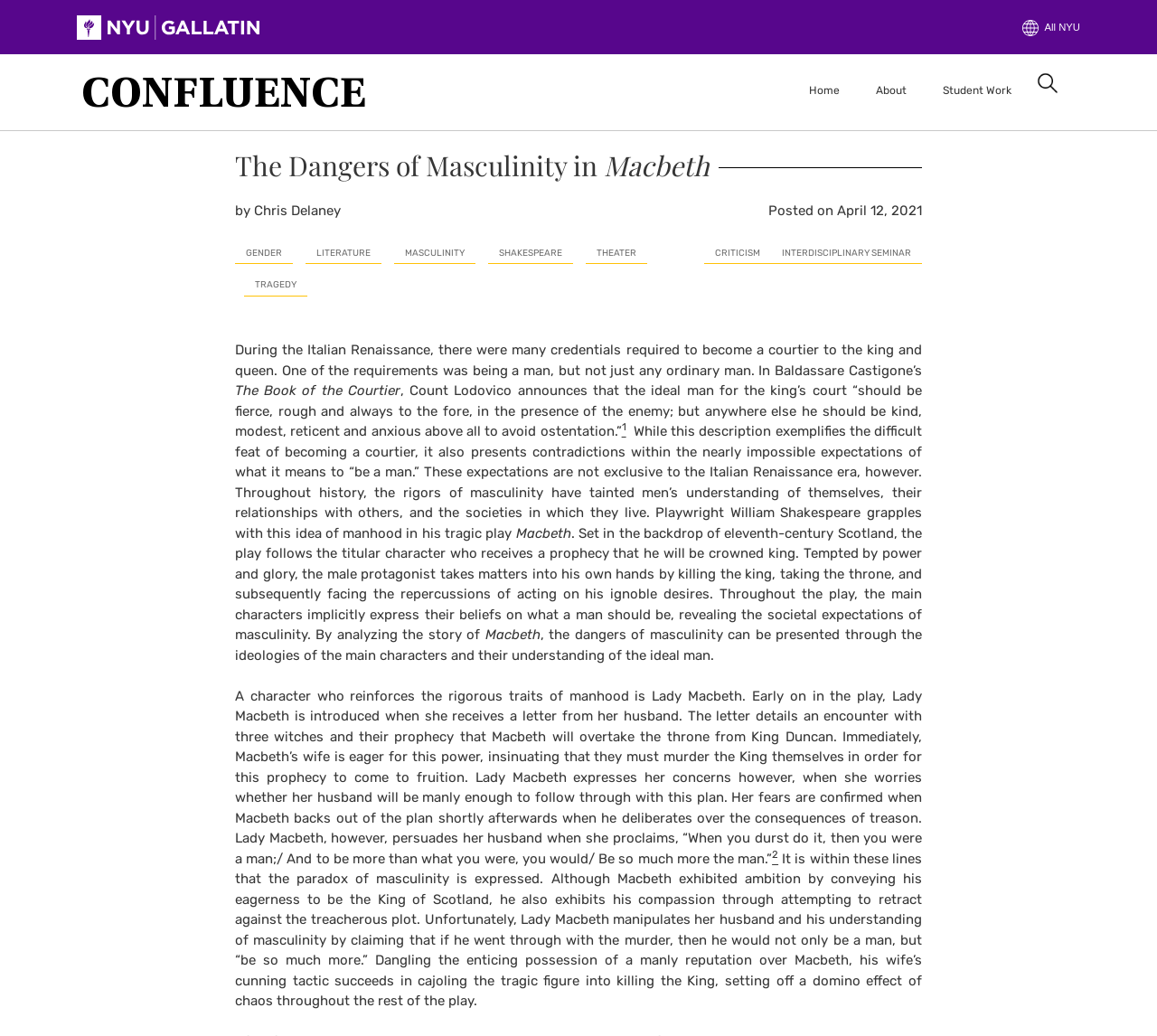Offer a comprehensive description of the webpage’s content and structure.

The webpage is about an academic article titled "The Dangers of Masculinity in Macbeth" on a platform called Confluence. At the top, there is a navigation bar with links to NYU Gallatin School of Individualized Study, a toggle button for global navigation, and a Confluence logo. Below the navigation bar, there is a heading "CONFLUENCE" with a link to the Confluence homepage.

On the left side, there is a search bar with a link to hide the search function. Above the search bar, there are links to "Home", "About", "Student Work", and "Search". 

The main content of the webpage is an article about the dangers of masculinity in Macbeth, a play by William Shakespeare. The article is divided into paragraphs, with headings and links to specific sections. The text discusses the concept of masculinity in the Renaissance era and how it is portrayed in Macbeth. There are also links to specific quotes from the play, such as Lady Macbeth's famous lines about what it means to be a man.

Throughout the article, there are links to specific keywords, such as "CRITICISM", "INTERDISCIPLINARY SEMINAR", "GENDER", "LITERATURE", "MASCULINITY", "SHAKESPEARE", "THEATER", and "TRAGEDY". These links are likely tags or categories related to the article's content.

At the top of the article, there is a header with the title "The Dangers of Masculinity in Macbeth" and the author's name, Chris Delaney, with a link to the author's profile. The article is dated April 12, 2021.